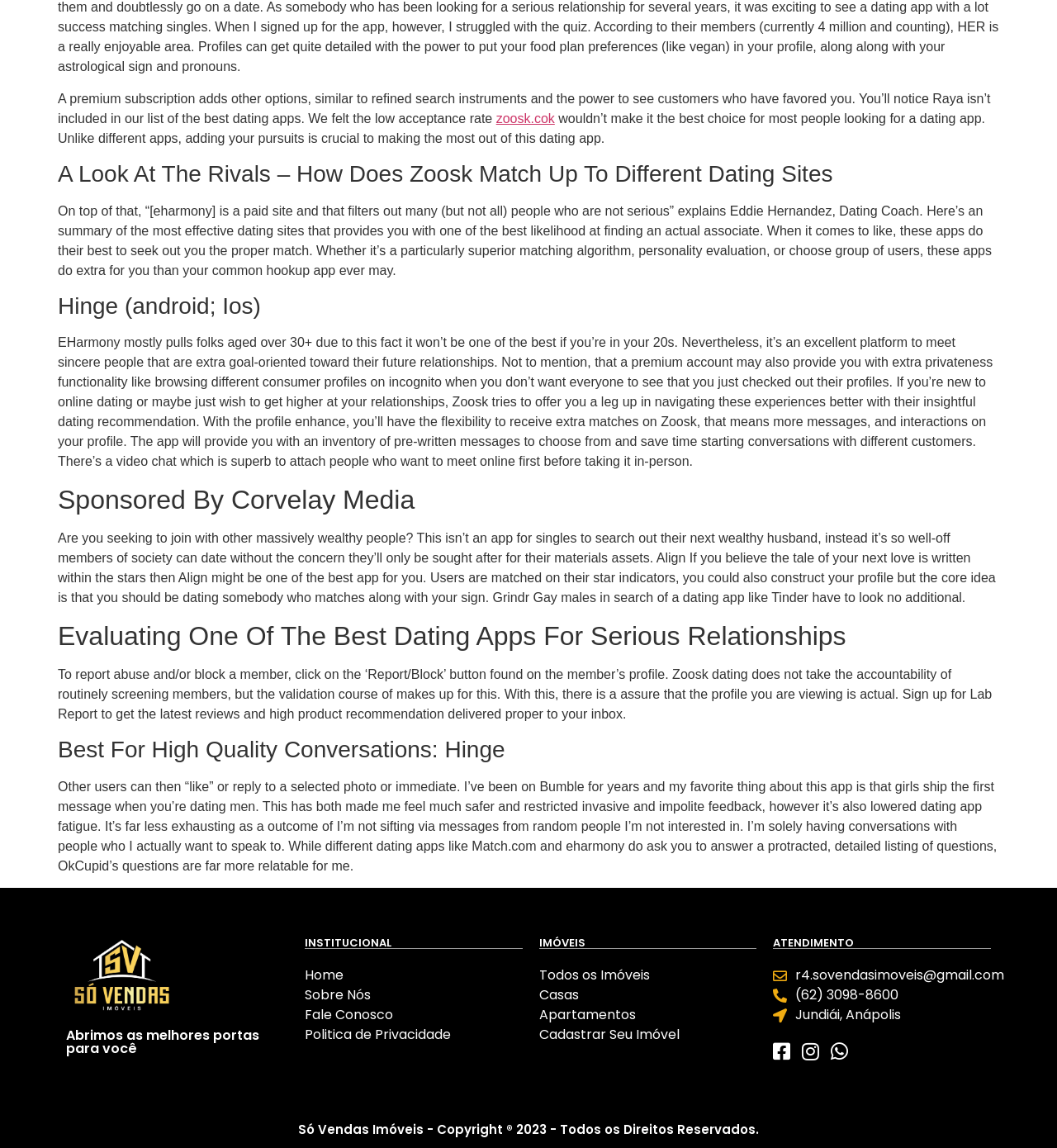Locate the bounding box coordinates of the clickable area needed to fulfill the instruction: "Click the 'Fale Conosco' link".

[0.288, 0.876, 0.494, 0.893]